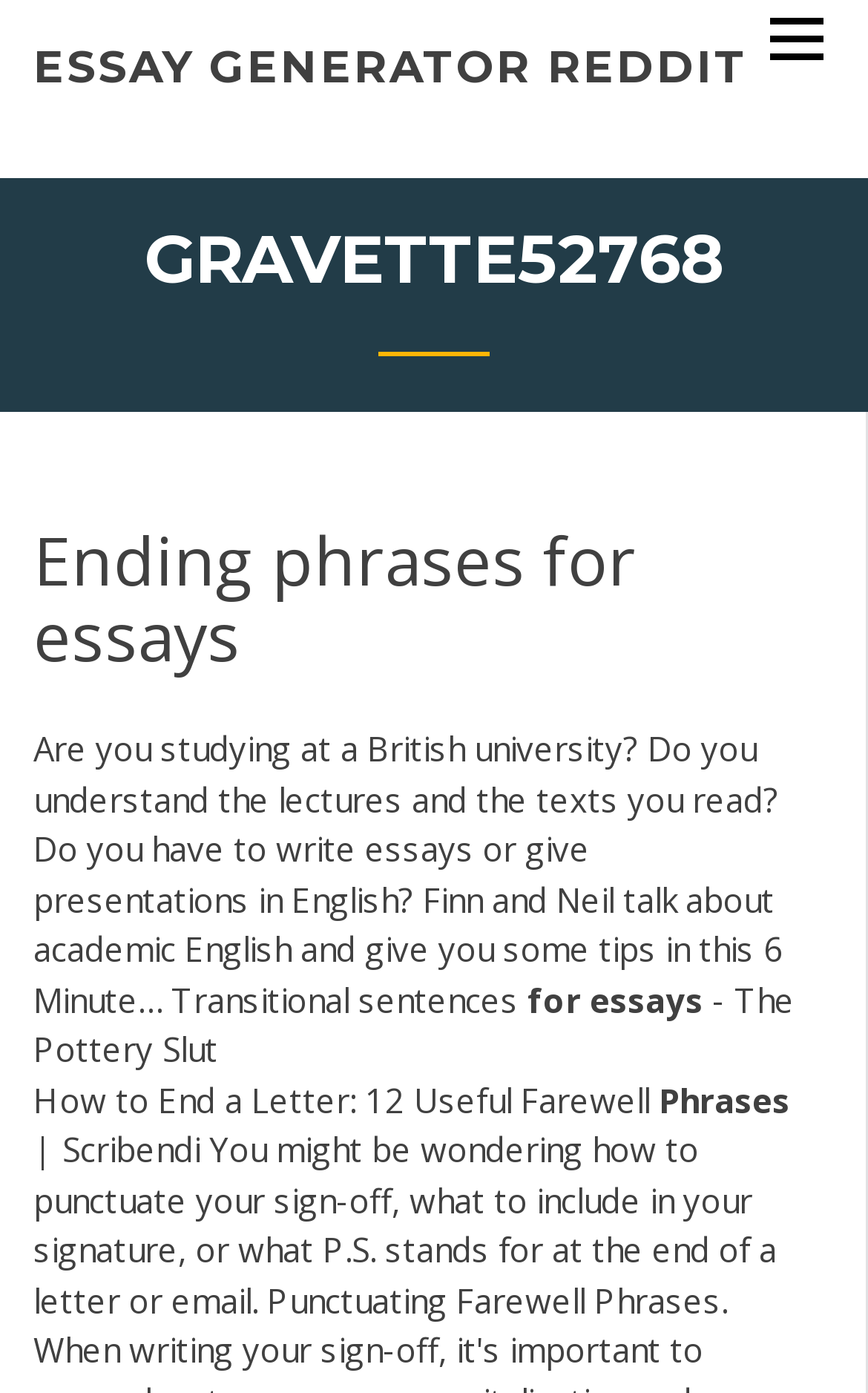Please use the details from the image to answer the following question comprehensively:
What is the topic of the conversation in the 6 Minute English?

The conversation topic is inferred from the StaticText element 'Are you studying at a British university? Do you understand the lectures and the texts you read? Do you have to write essays or give presentations in English? Finn and Neil talk about academic English and give you some tips in this 6 Minute…' which suggests that the conversation is about academic English.